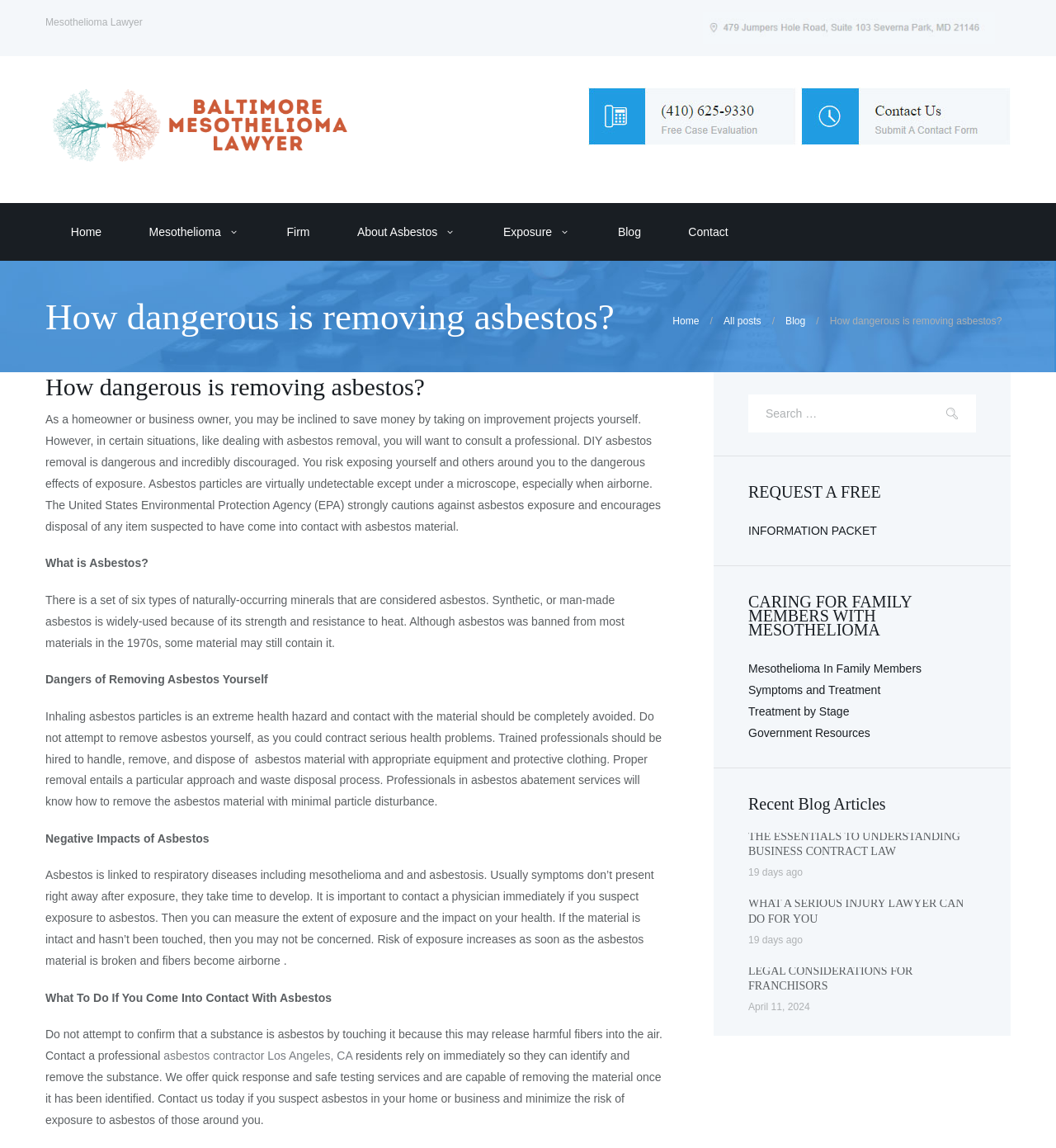Find the bounding box coordinates for the area that must be clicked to perform this action: "Read the 'Mesothelioma Lawyer' article".

[0.557, 0.079, 0.756, 0.09]